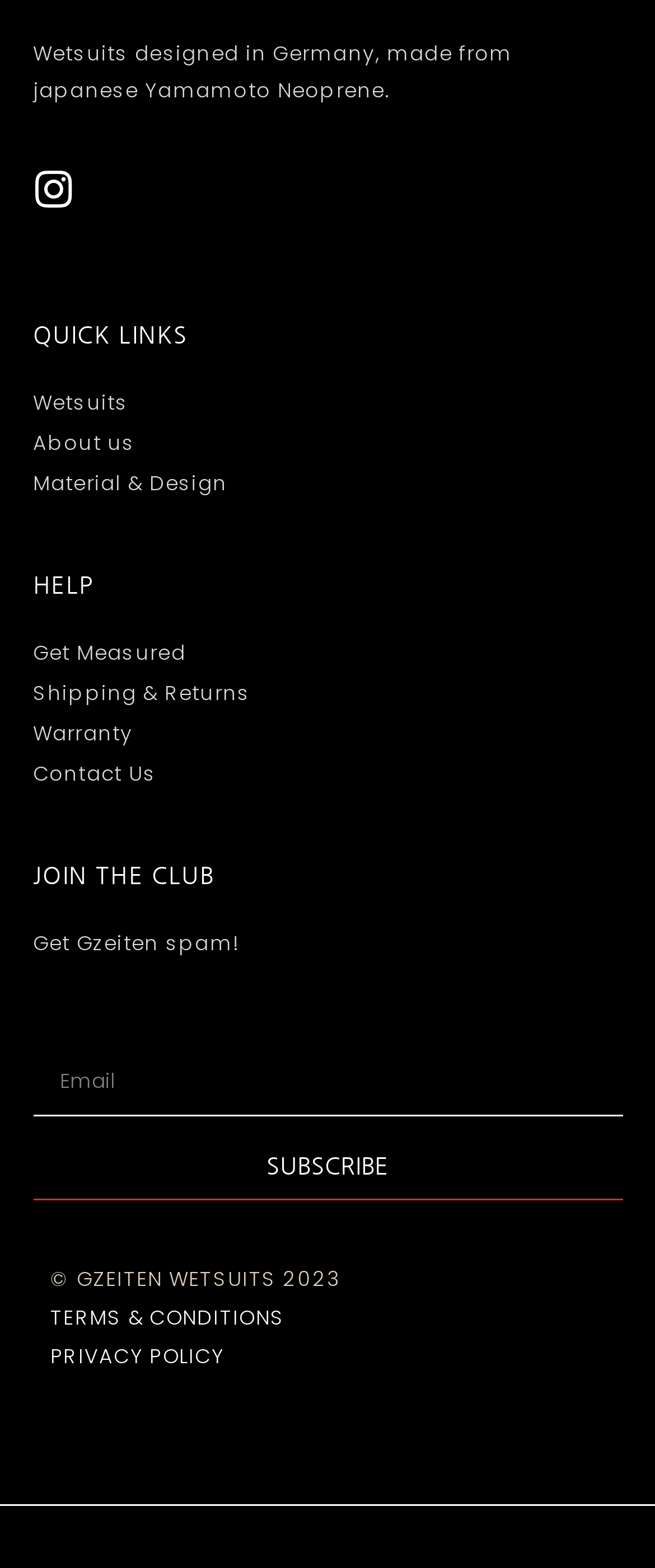Determine the bounding box coordinates of the area to click in order to meet this instruction: "Search for text".

None